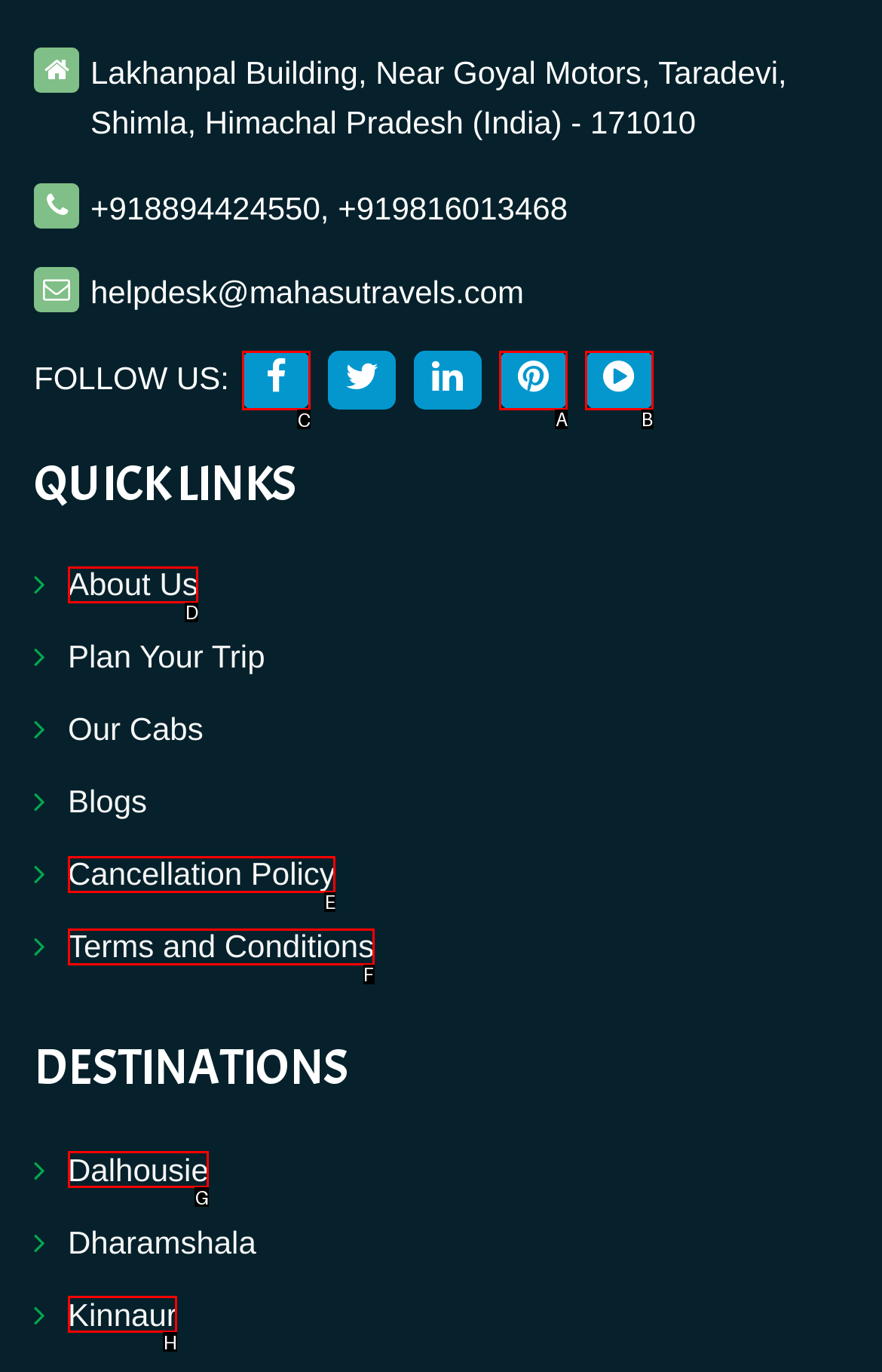Determine which letter corresponds to the UI element to click for this task: Follow on Facebook
Respond with the letter from the available options.

C